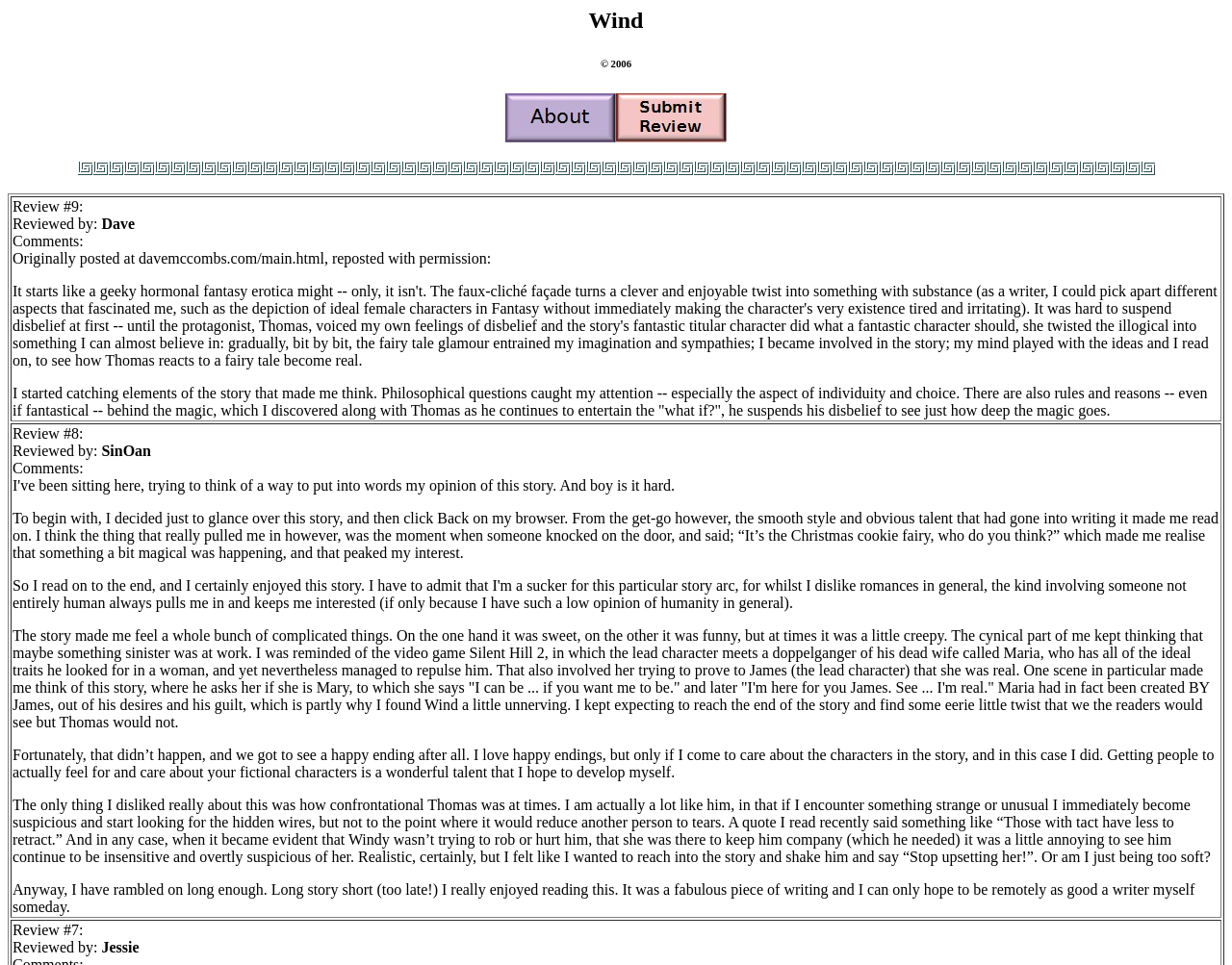Respond to the question below with a single word or phrase:
What is the title of the webpage?

Wind